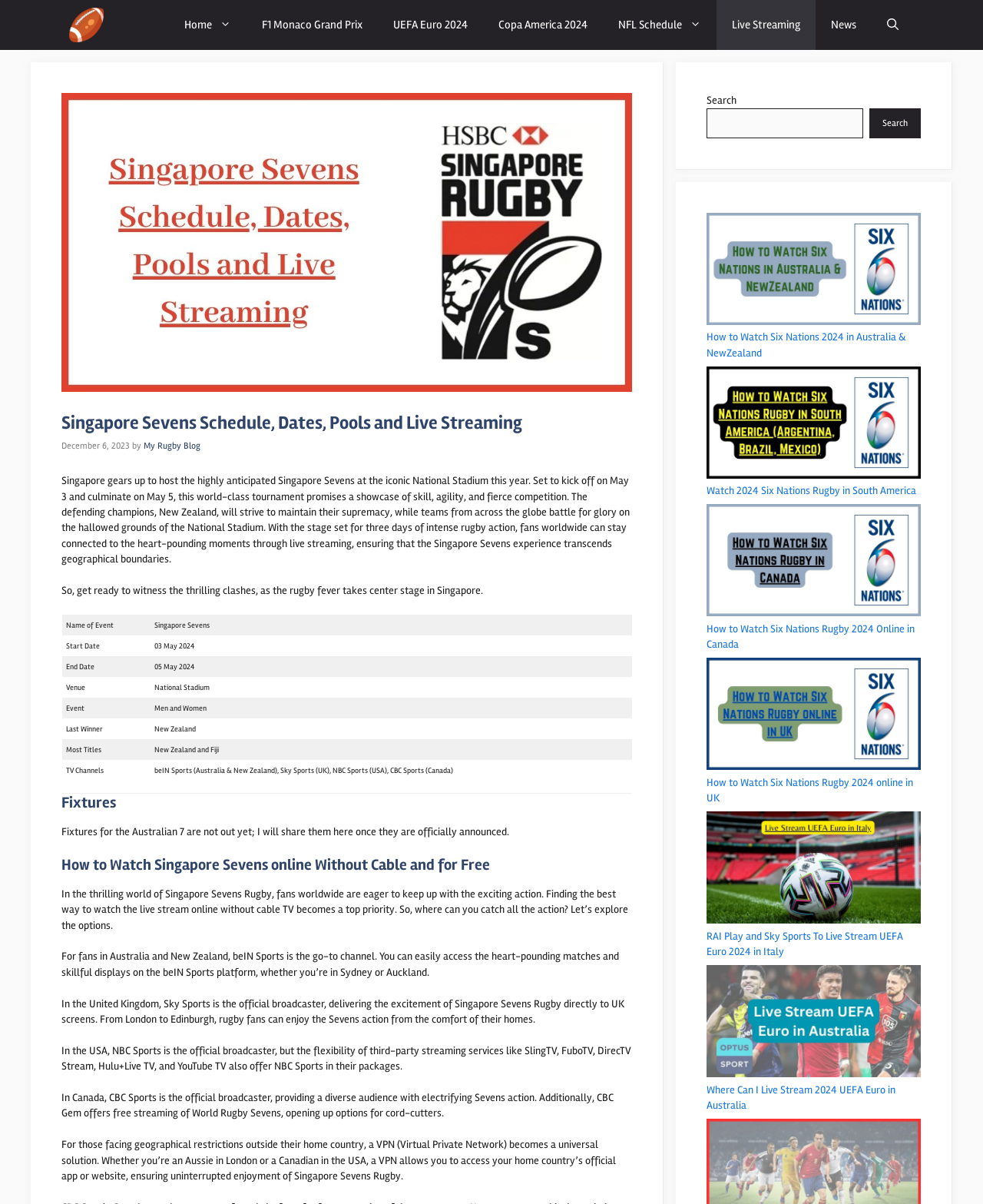Please identify the bounding box coordinates of the clickable region that I should interact with to perform the following instruction: "Read more about the Singapore Sevens". The coordinates should be expressed as four float numbers between 0 and 1, i.e., [left, top, right, bottom].

[0.078, 0.492, 0.801, 0.587]